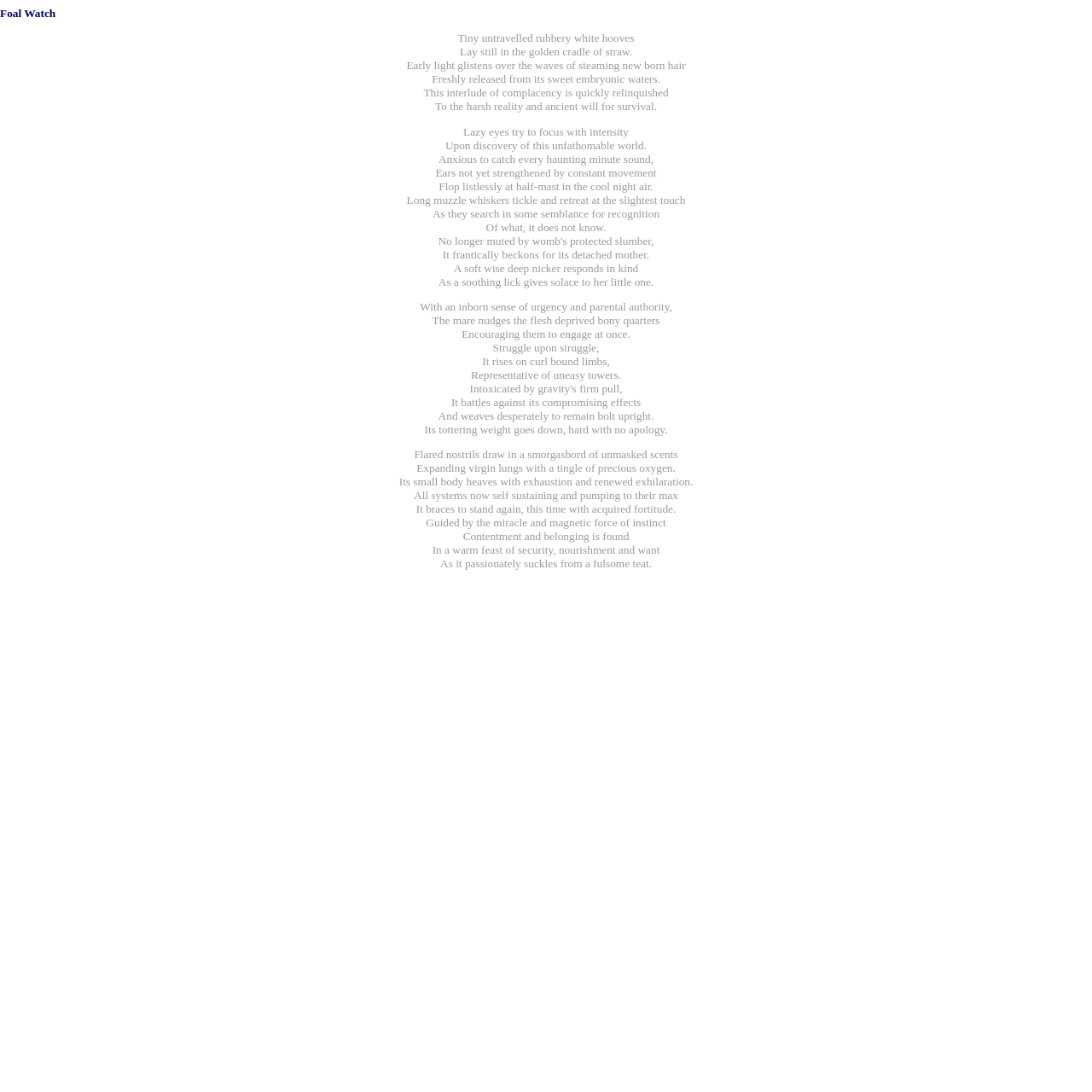Analyze and describe the webpage in a detailed narrative.

The webpage is about Trillium Morgan Horse Farm, a breeder of champion Morgan horses. The page has a poetic and descriptive tone, with a focus on the birth and early life of a foal. 

At the top of the page, there is a heading titled "Foal Watch". Below this heading, there are 24 paragraphs of poetic text that describe the birth and early life of a foal. The text is arranged in a vertical column, with each paragraph positioned below the previous one. 

The text describes the foal's first moments, including its tiny hooves, its first movements, and its initial interactions with its mother. The language is lyrical and evocative, with vivid descriptions of the foal's experiences, such as "Lazy eyes try to focus with intensity", "Long muzzle whiskers tickle and retreat at the slightest touch", and "Flared nostrils draw in a smorgasbord of unmasked scents". 

Throughout the text, there are no images or other UI elements, aside from the heading at the top of the page. The focus is entirely on the poetic description of the foal's early life.